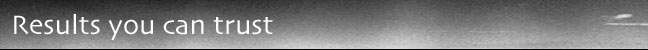What is the likely purpose of the visual element?
Please respond to the question with as much detail as possible.

The visual element is likely positioned prominently on a website related to a privacy statement, indicating a commitment to trustworthiness in the services offered by the organization, Advanced Visual Realities Australasia (AVRA). The overall design aims to reassure visitors that their personal information is safeguarded and handled with integrity.